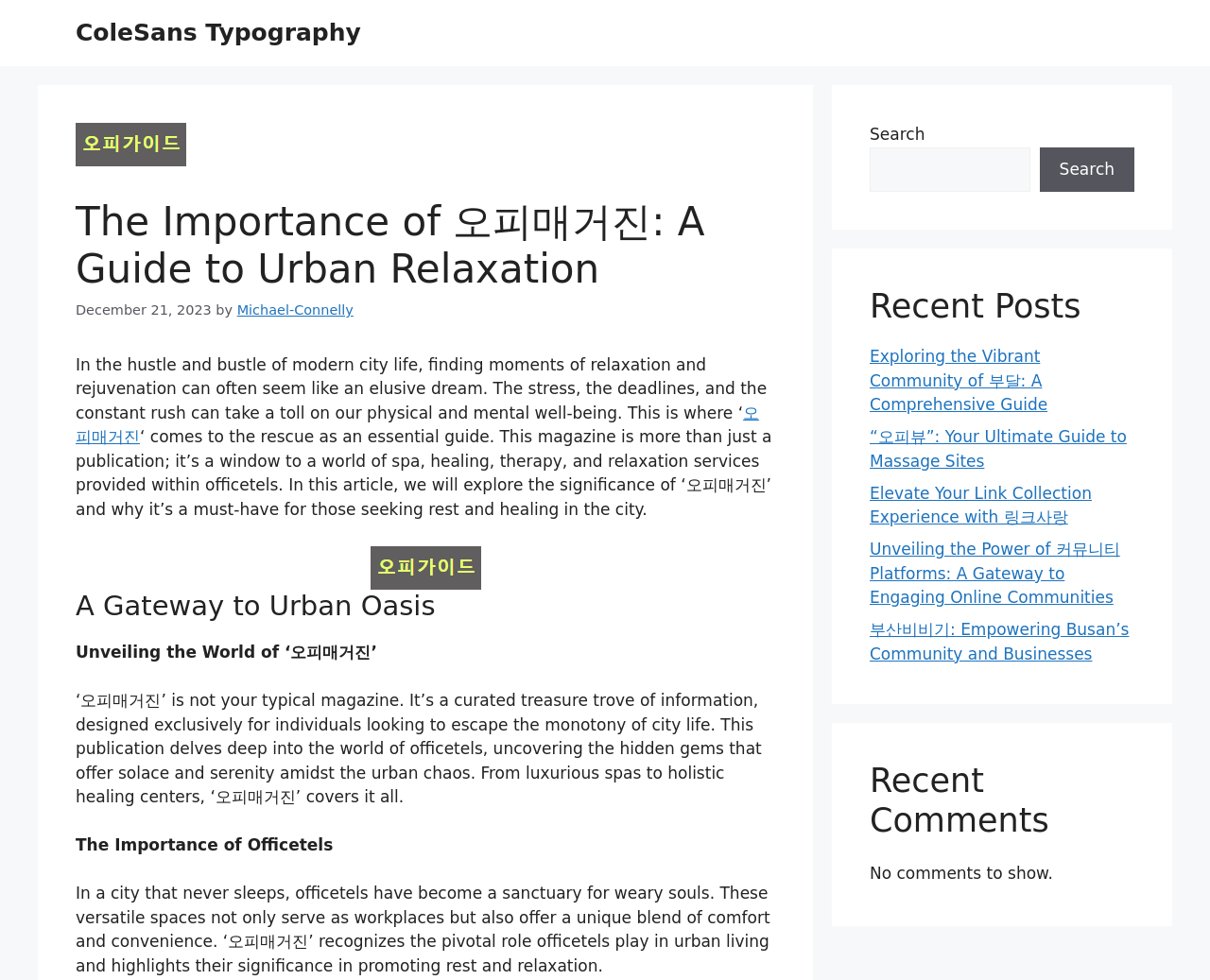What is the topic of the article?
By examining the image, provide a one-word or phrase answer.

Urban relaxation